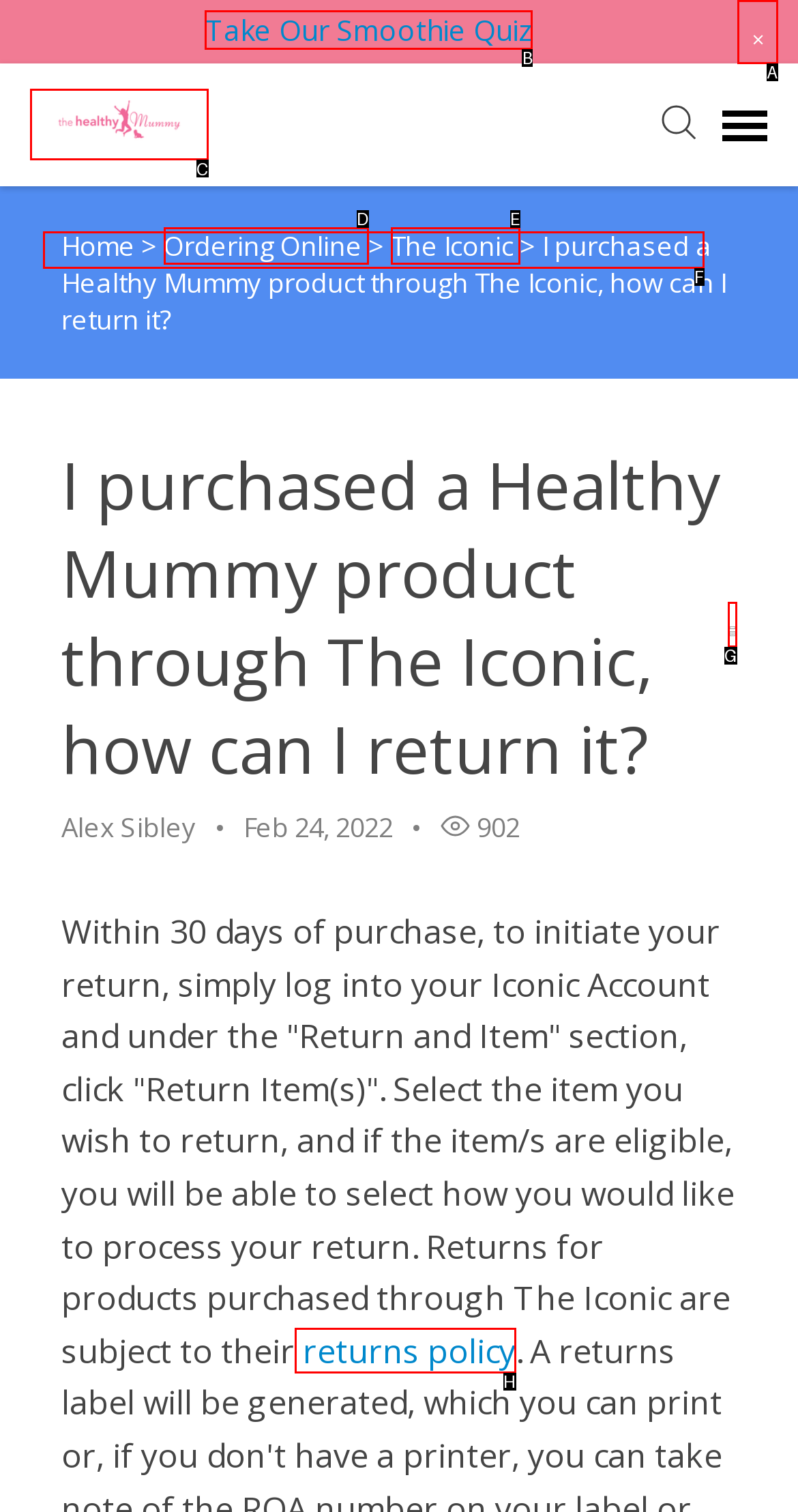Select the correct option from the given choices to perform this task: Go to the company website. Provide the letter of that option.

C